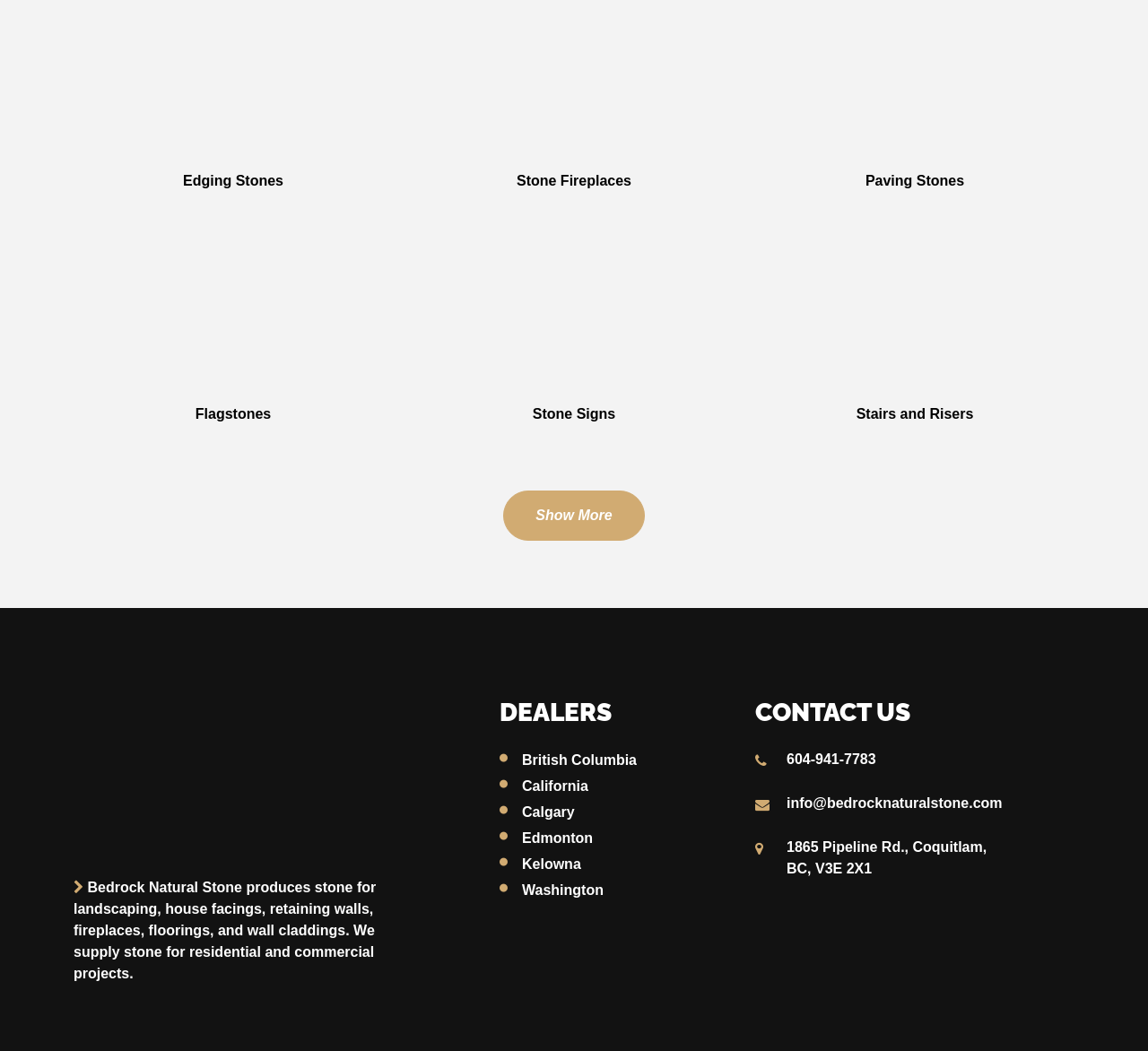Identify the bounding box coordinates of the area you need to click to perform the following instruction: "Contact us via phone".

[0.685, 0.715, 0.763, 0.73]